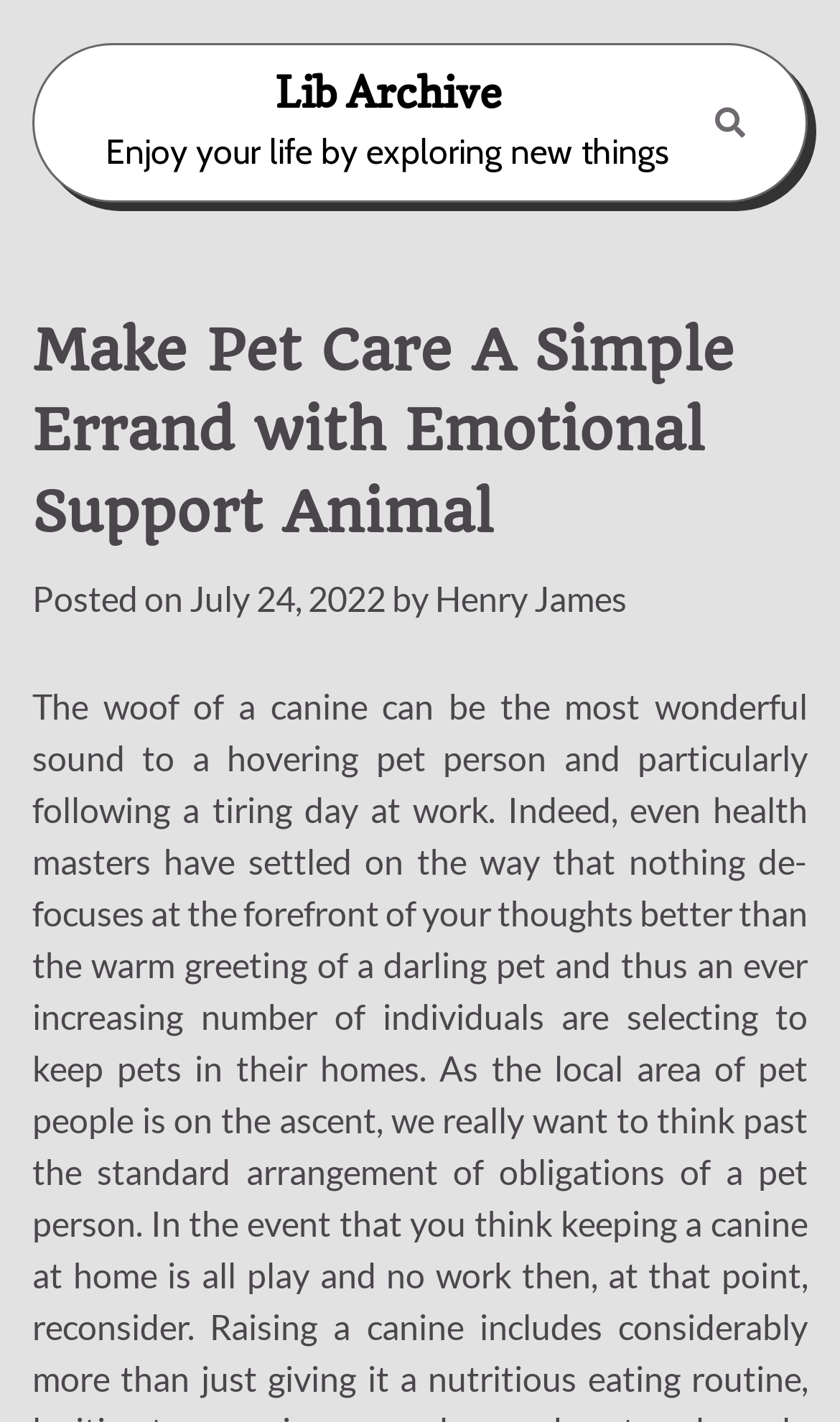Determine the bounding box coordinates for the HTML element mentioned in the following description: "July 24, 2022July 27, 2022". The coordinates should be a list of four floats ranging from 0 to 1, represented as [left, top, right, bottom].

[0.226, 0.406, 0.459, 0.435]